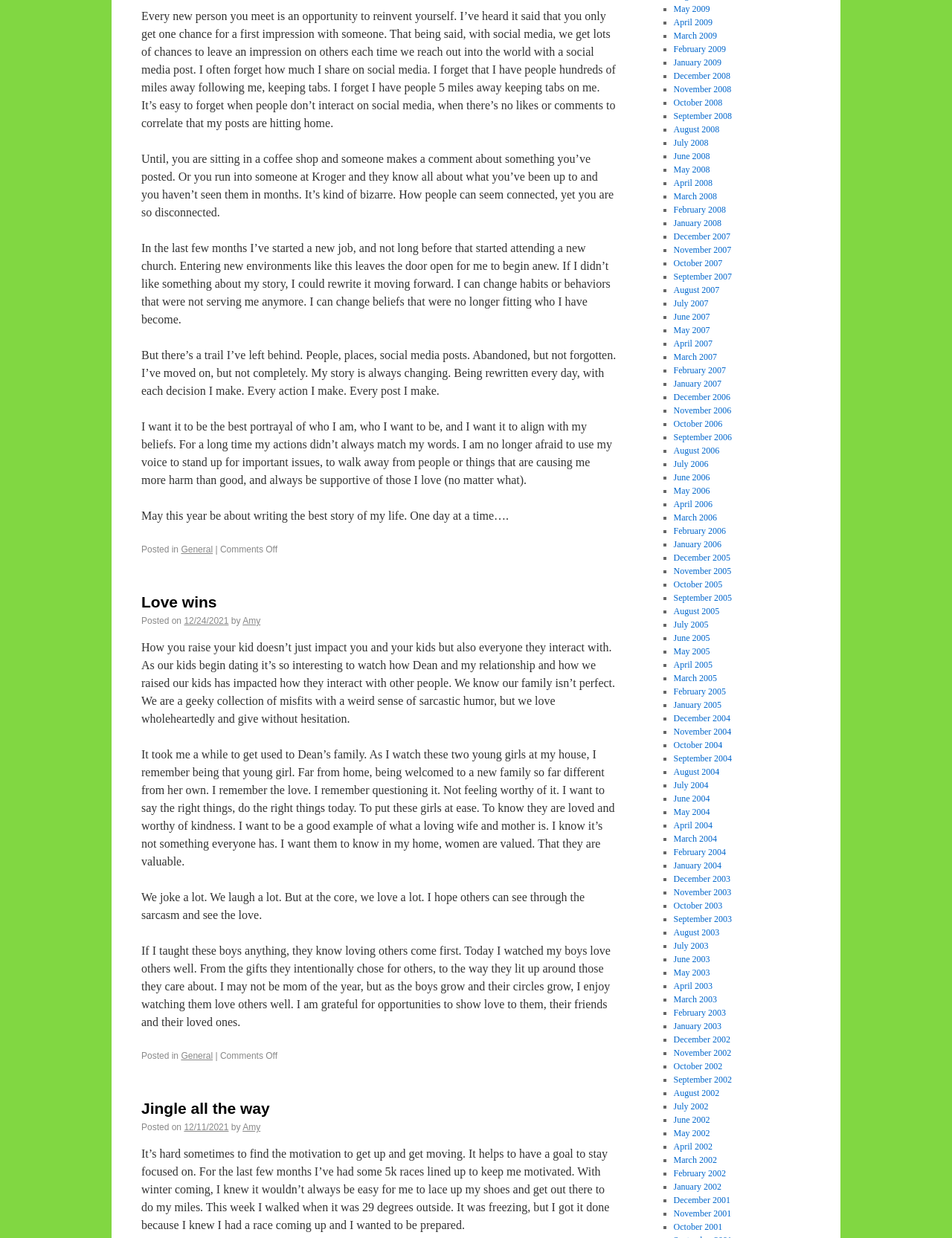Using the information in the image, give a detailed answer to the following question: What is the purpose of the list at the bottom of the page?

The list at the bottom of the page appears to be an archive of past blog posts, organized by month and year. It allows readers to access older posts.